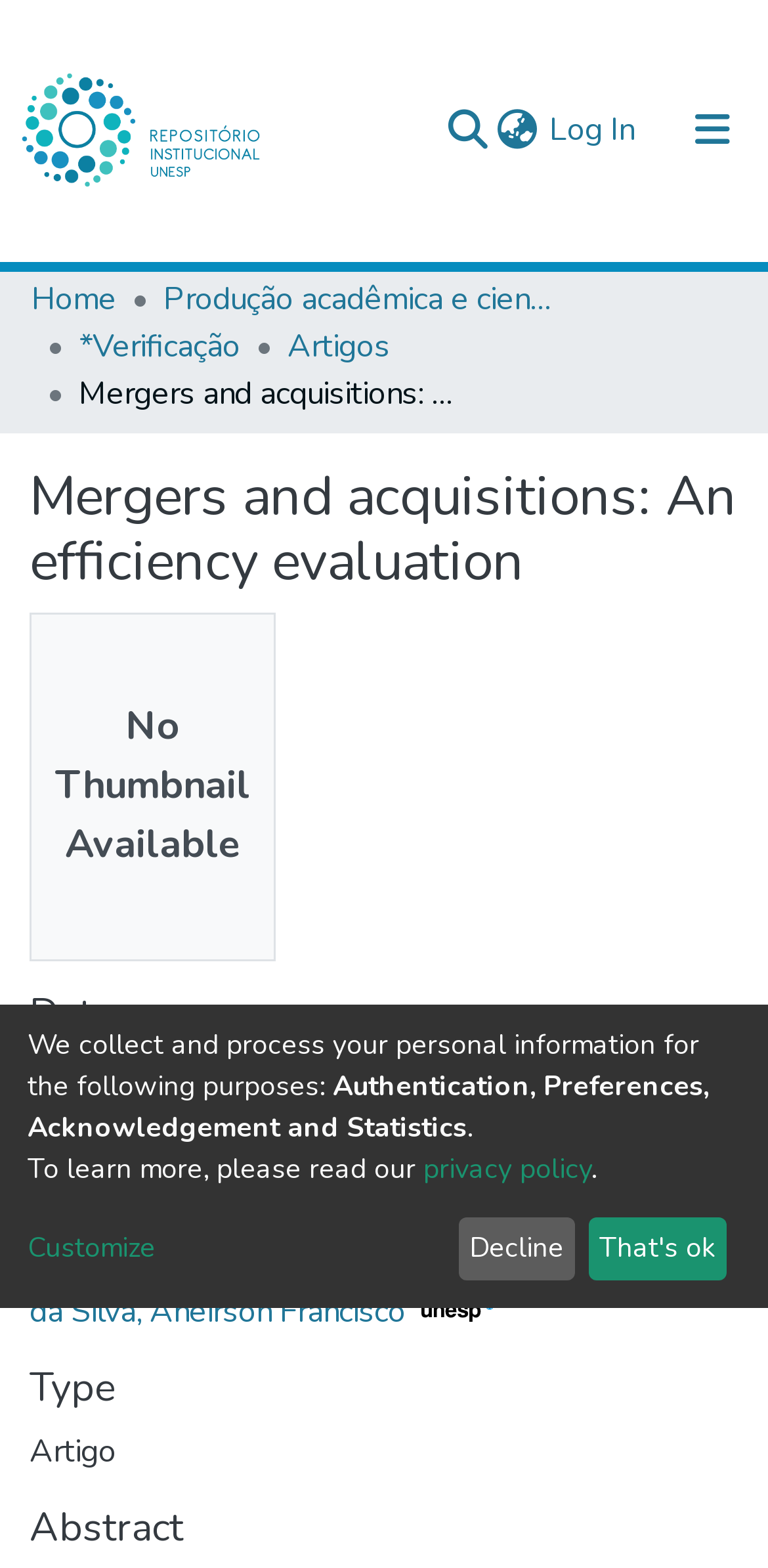Please find the bounding box coordinates of the section that needs to be clicked to achieve this instruction: "Switch language".

[0.641, 0.068, 0.705, 0.098]